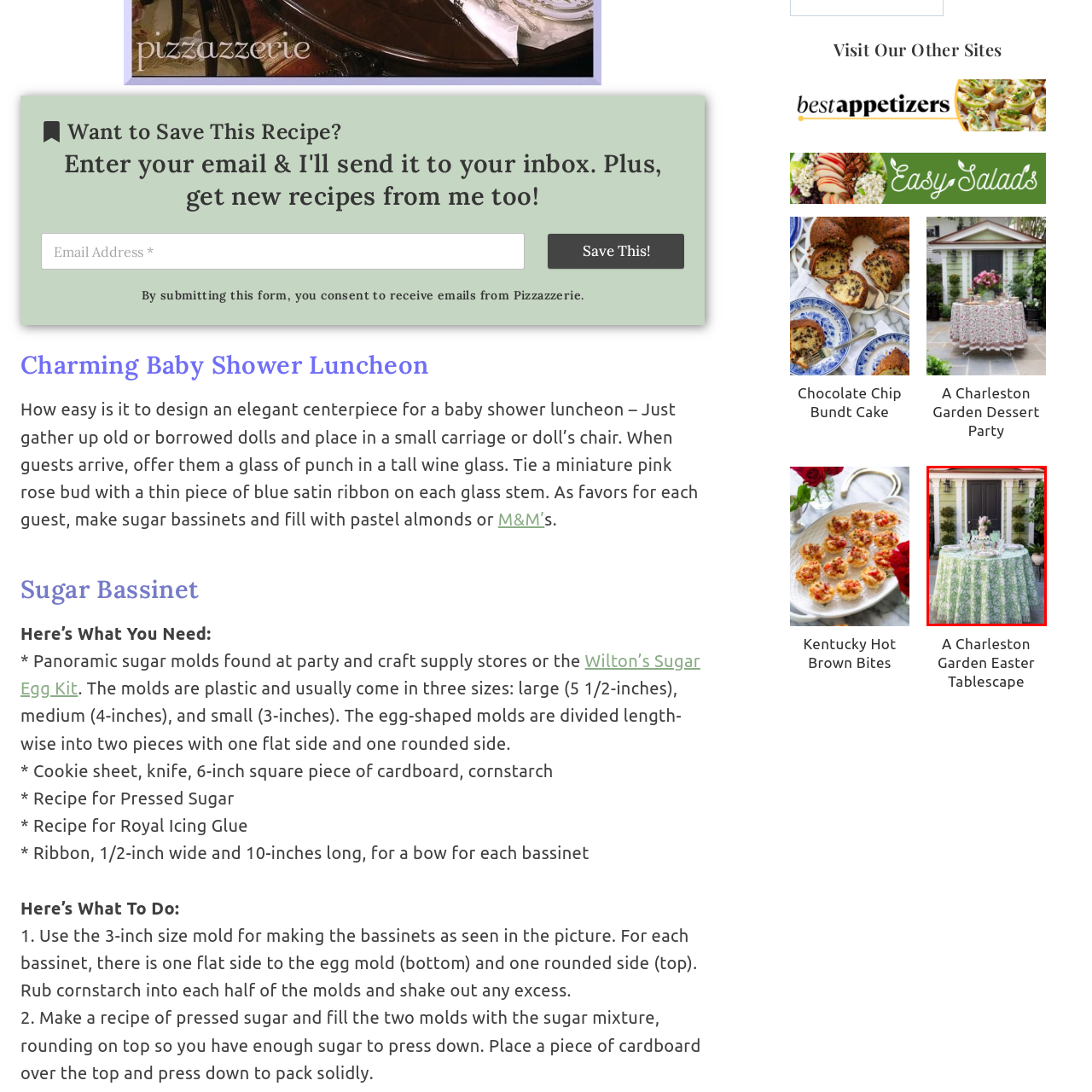Generate a detailed caption for the image that is outlined by the red border.

The image captures a beautifully set outdoor table adorned with a vibrant green and white patterned tablecloth, perfect for a Charleston-inspired gathering. The table is elegantly arranged with fine china and glassware, setting a charming and inviting atmosphere. At the center, a tiered cake stand holds delightful treats, including cupcakes and pastries, adding a festive touch to the display. Behind the table, a classic and inviting door painted in a rich black hue contrasts with the light green siding of the house, while surrounding potted plants enhance the charm of this outdoor setting. This scene beautifully encapsulates the essence of a delightful garden party or celebration, inviting guests to enjoy an afternoon of elegance and fun.